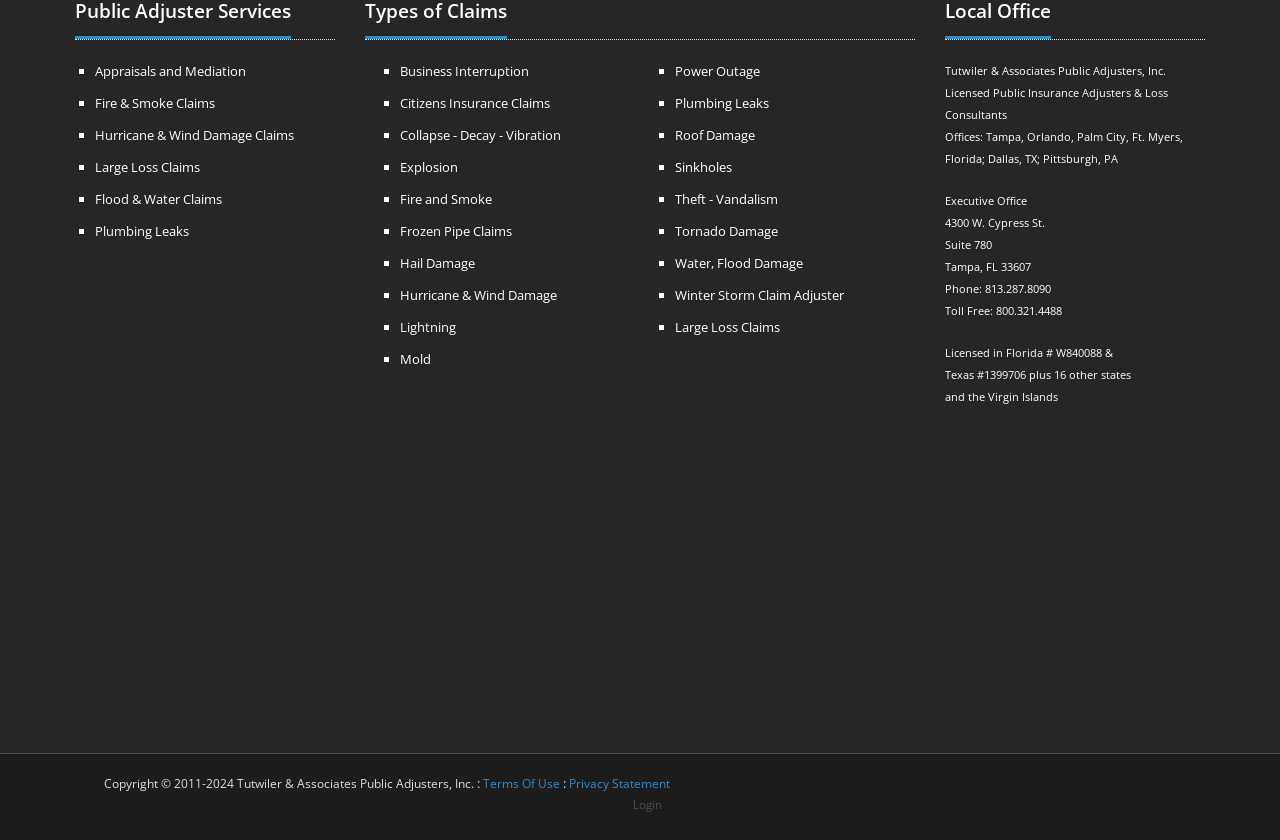Specify the bounding box coordinates for the region that must be clicked to perform the given instruction: "Click on Business Interruption".

[0.312, 0.074, 0.413, 0.095]